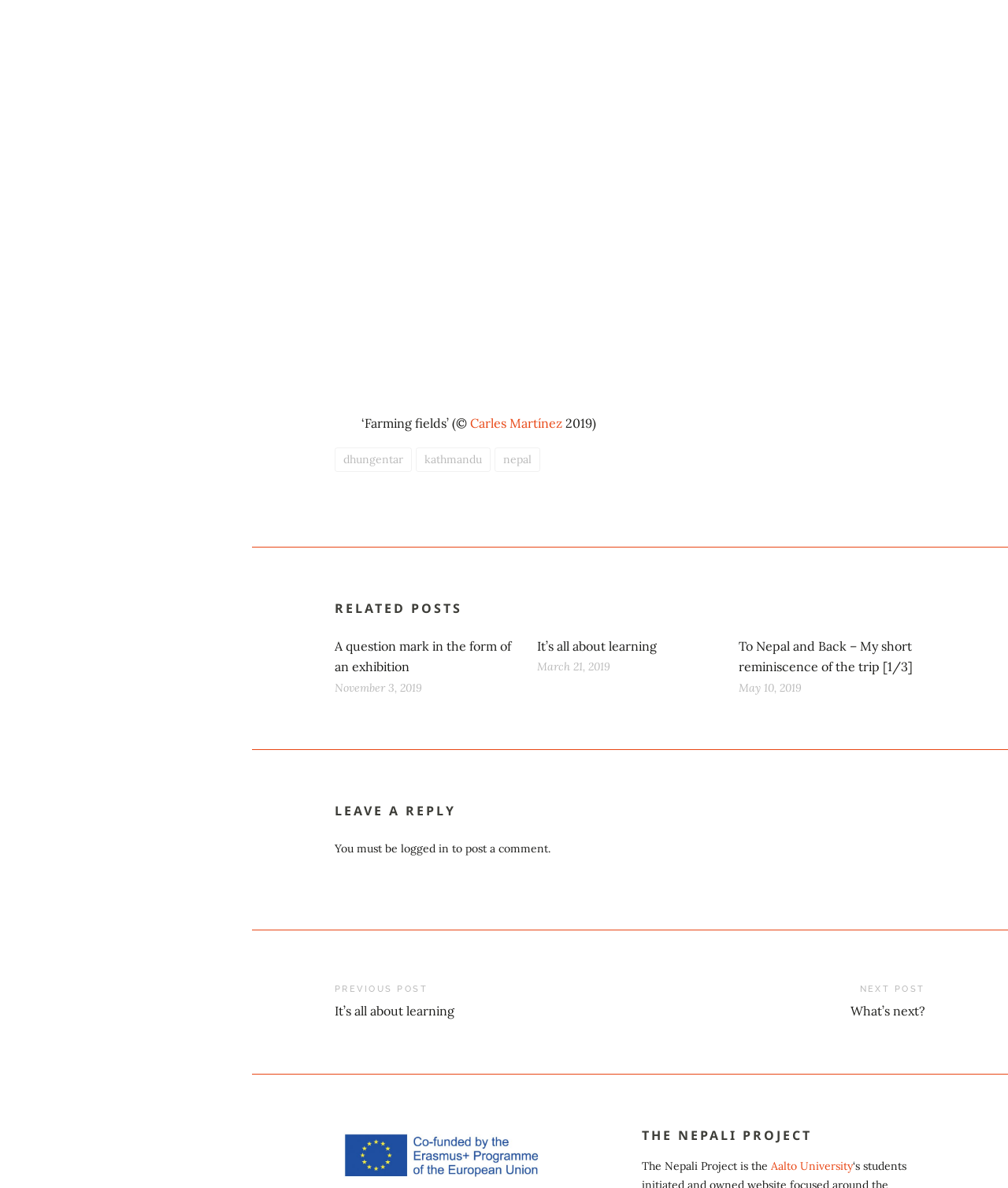Identify the bounding box coordinates for the UI element described by the following text: "Pony Express Email". Provide the coordinates as four float numbers between 0 and 1, in the format [left, top, right, bottom].

None